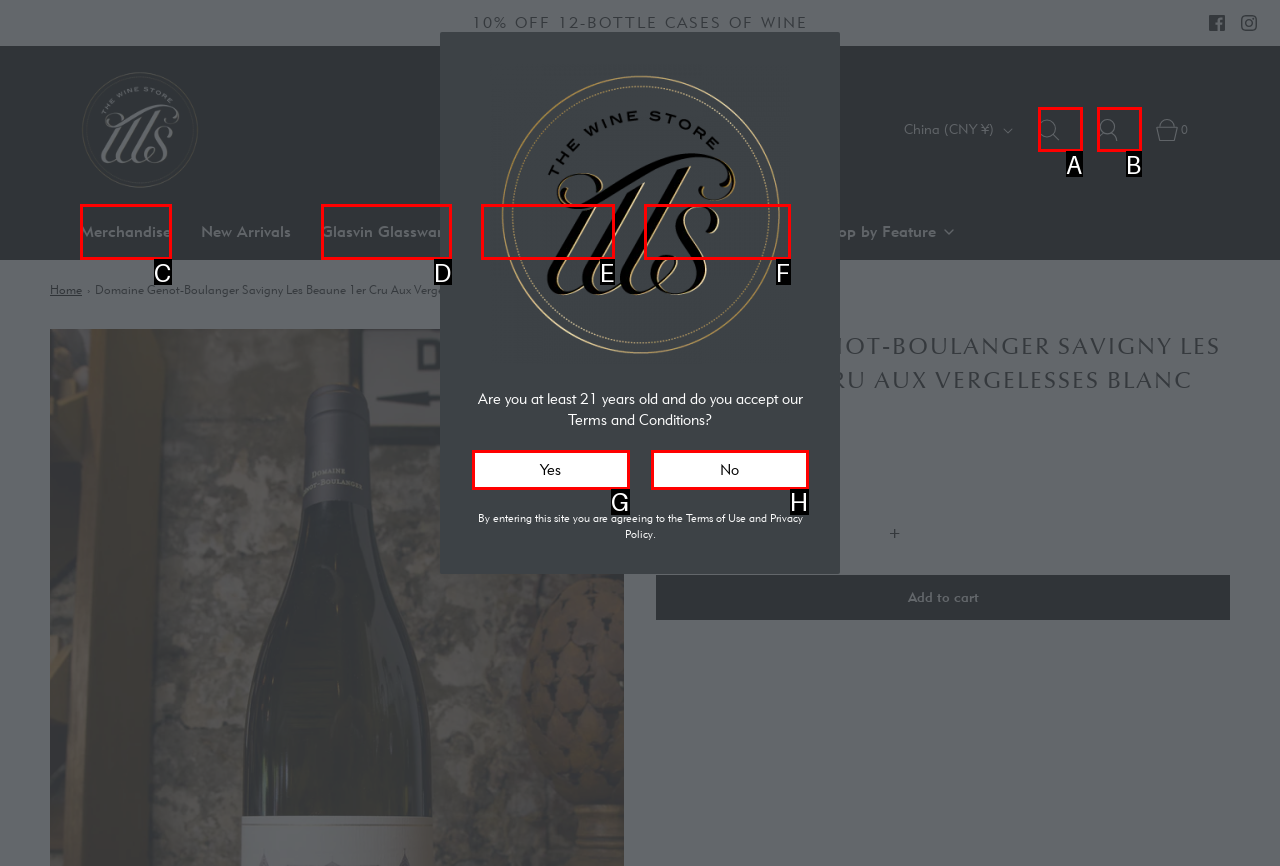Select the HTML element that corresponds to the description: Glasvin Glassware
Reply with the letter of the correct option from the given choices.

D